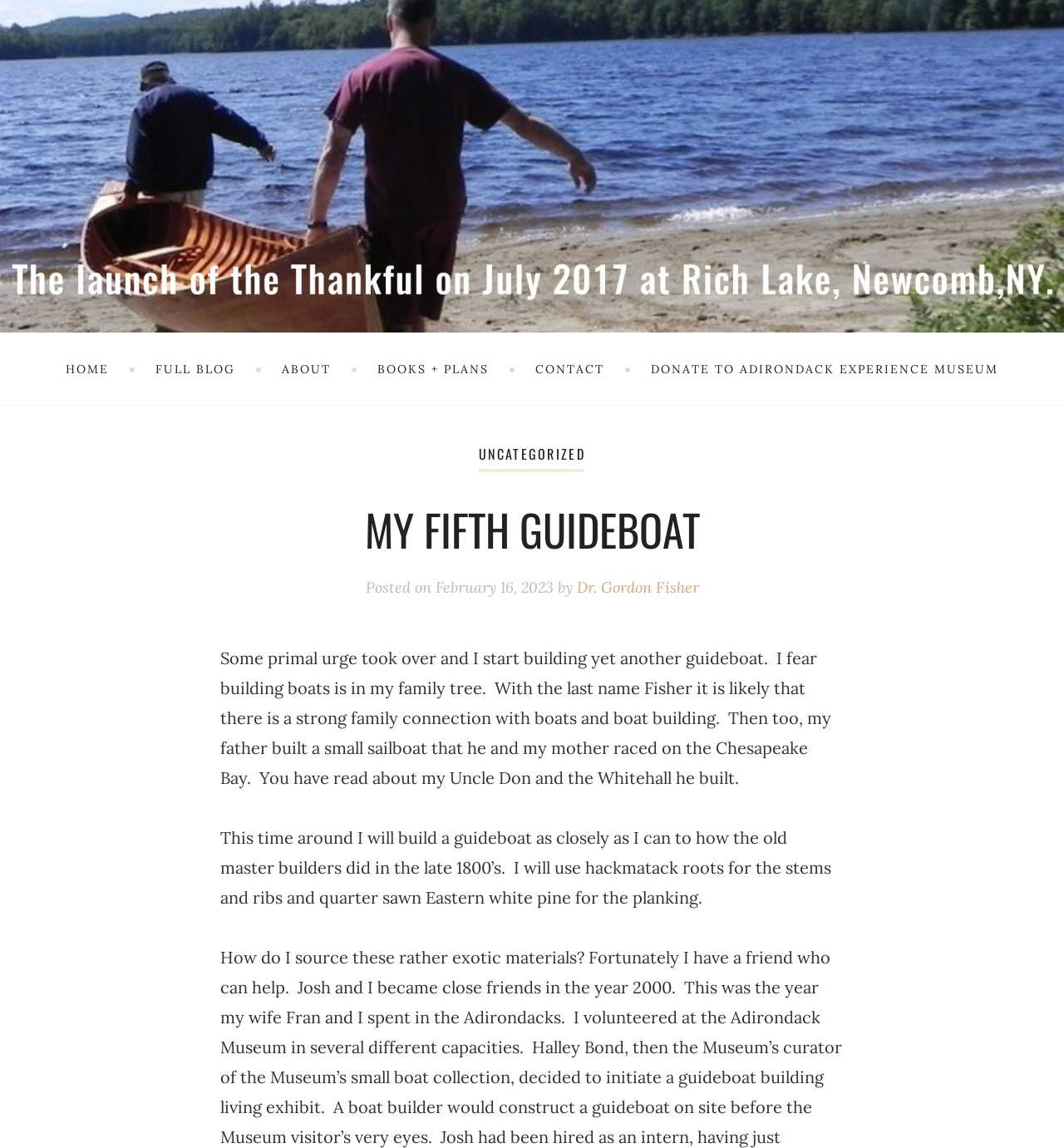Please identify the bounding box coordinates of the clickable region that I should interact with to perform the following instruction: "view uncategorized posts". The coordinates should be expressed as four float numbers between 0 and 1, i.e., [left, top, right, bottom].

[0.45, 0.387, 0.55, 0.404]